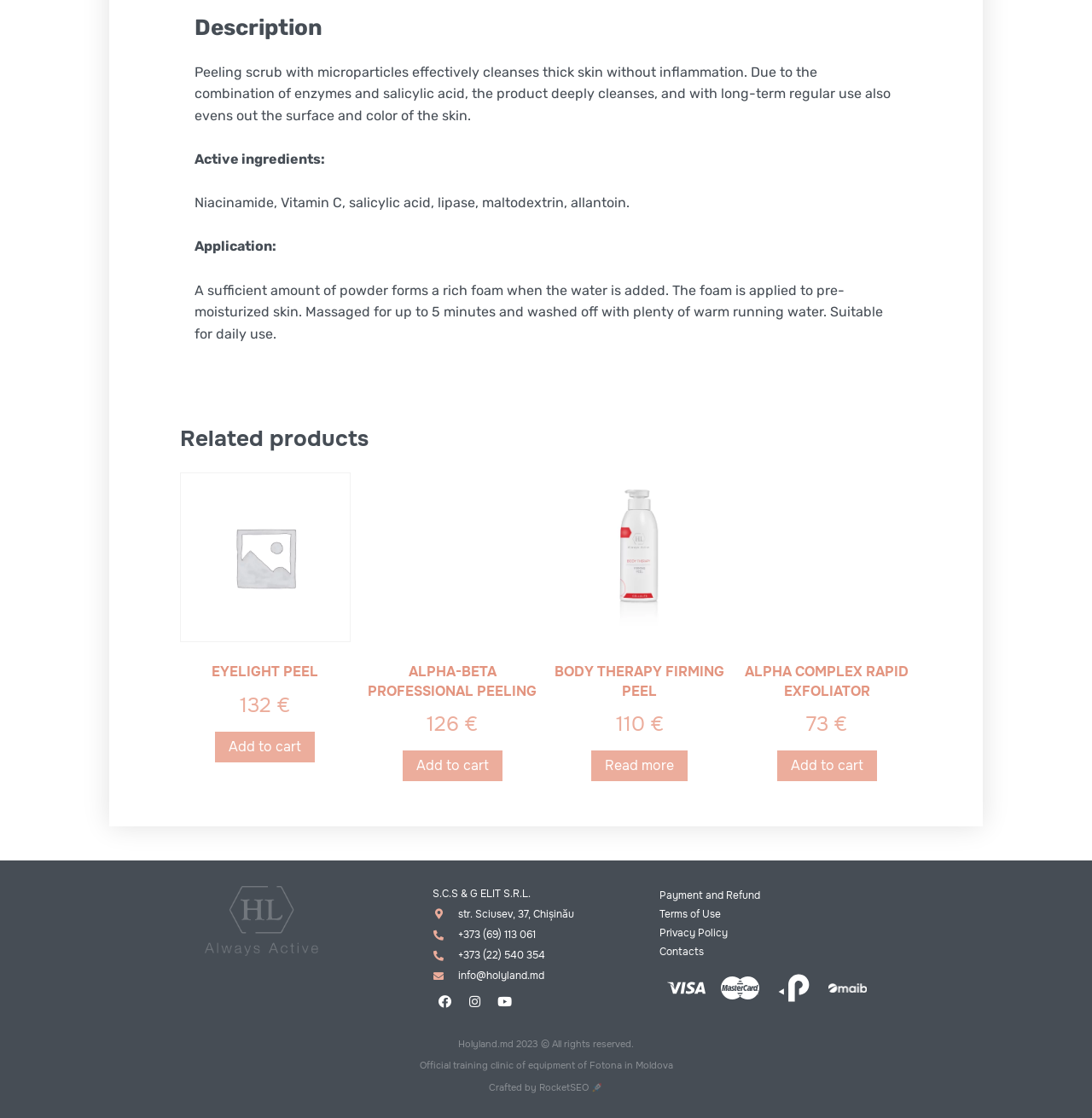Extract the bounding box coordinates of the UI element described: "Add to cart". Provide the coordinates in the format [left, top, right, bottom] with values ranging from 0 to 1.

[0.712, 0.672, 0.803, 0.699]